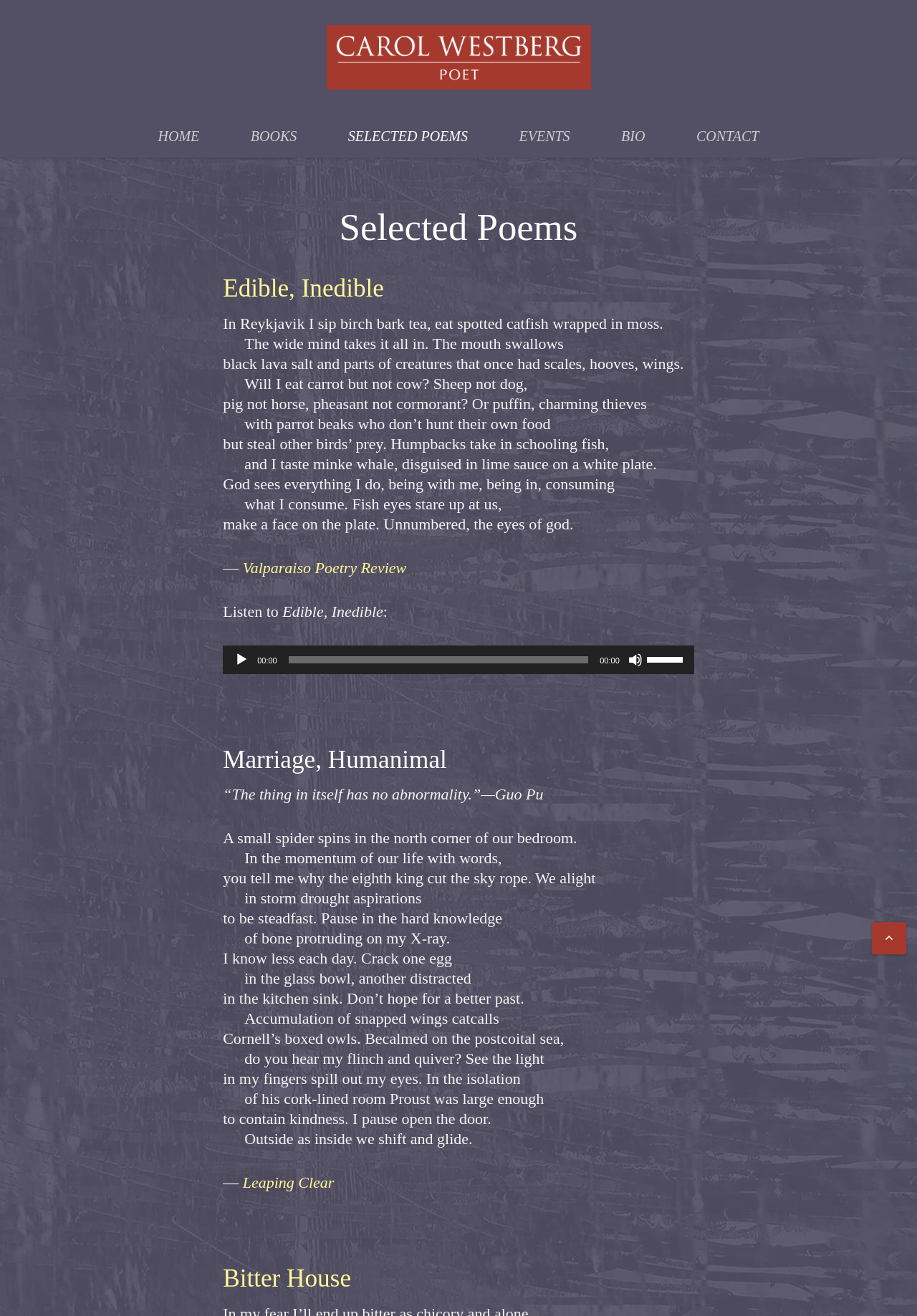Refer to the screenshot and answer the following question in detail:
How many poems are displayed on this webpage?

The webpage has three headings 'Edible, Inedible', 'Marriage, Humanimal', and 'Bitter House', each of which is followed by a poem, indicating that there are three poems displayed on this webpage.